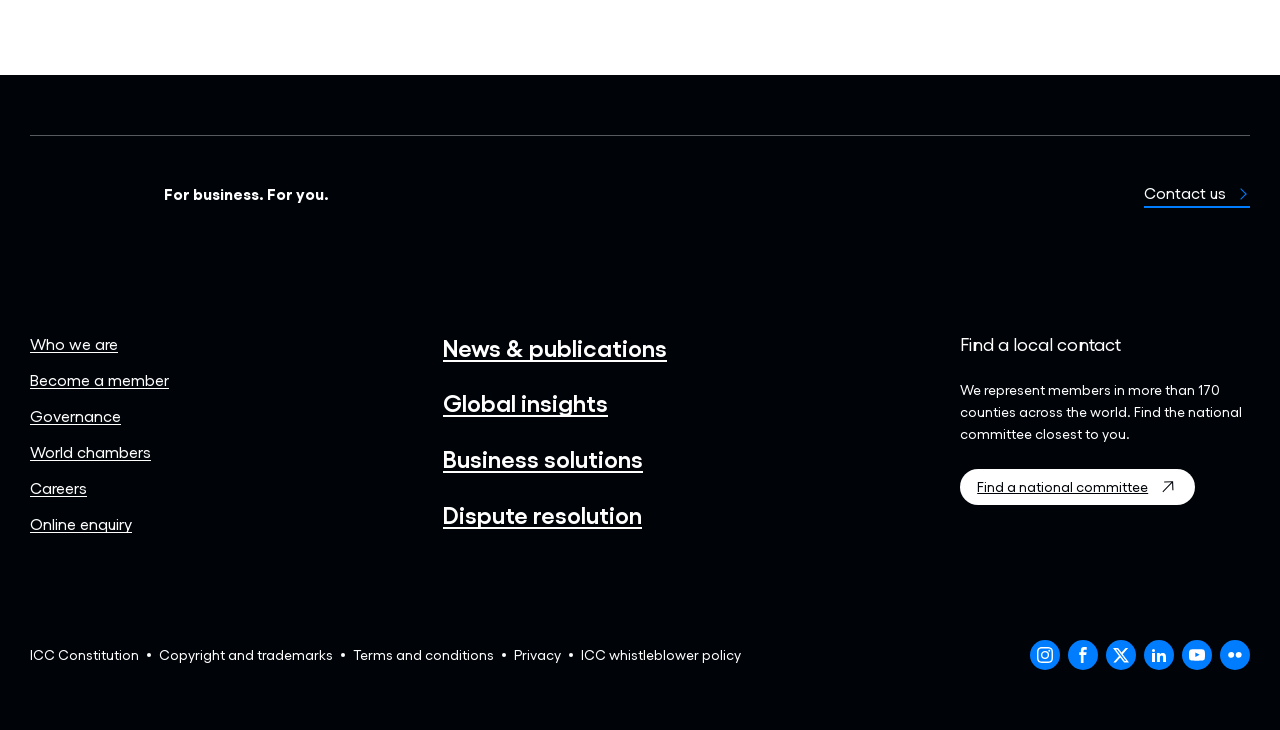Identify the bounding box coordinates for the region to click in order to carry out this instruction: "Open Instagram". Provide the coordinates using four float numbers between 0 and 1, formatted as [left, top, right, bottom].

[0.805, 0.876, 0.828, 0.917]